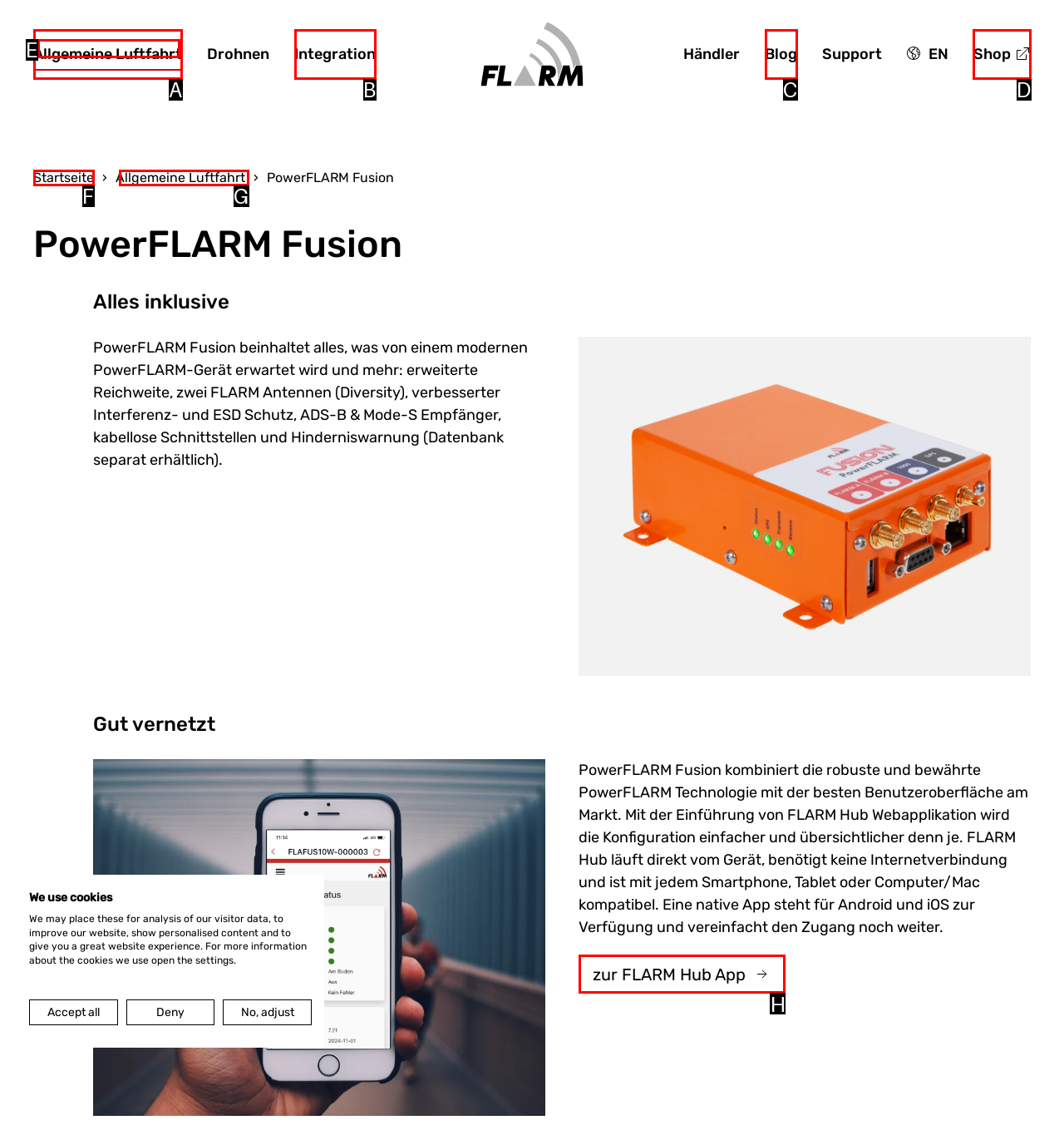Given the task: Open the 'FLARM Hub App', point out the letter of the appropriate UI element from the marked options in the screenshot.

H